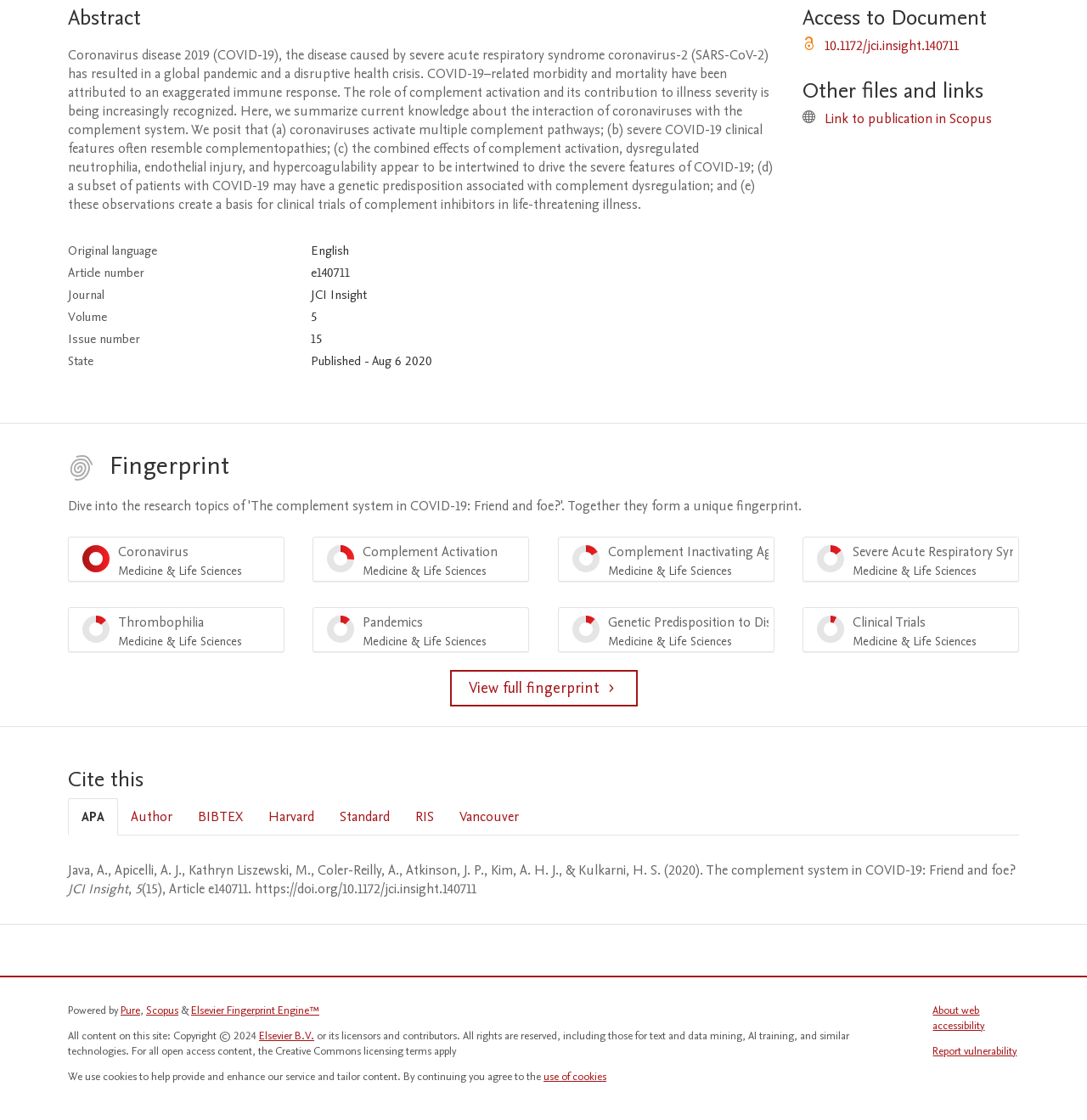Based on the element description "Back to School Survey", predict the bounding box coordinates of the UI element.

None